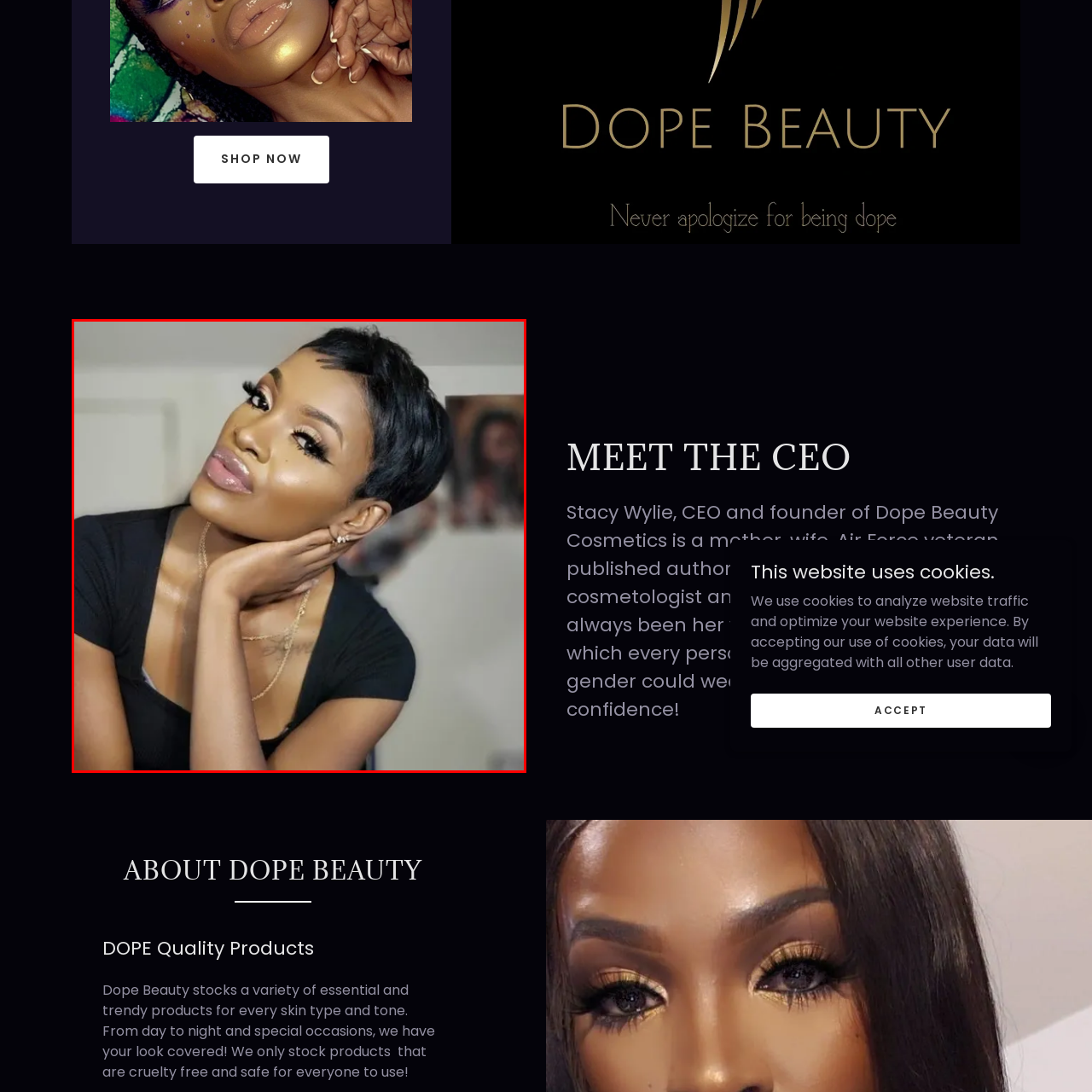Using the image highlighted in the red border, answer the following question concisely with a word or phrase:
What is the tone of the woman's skin?

Warm